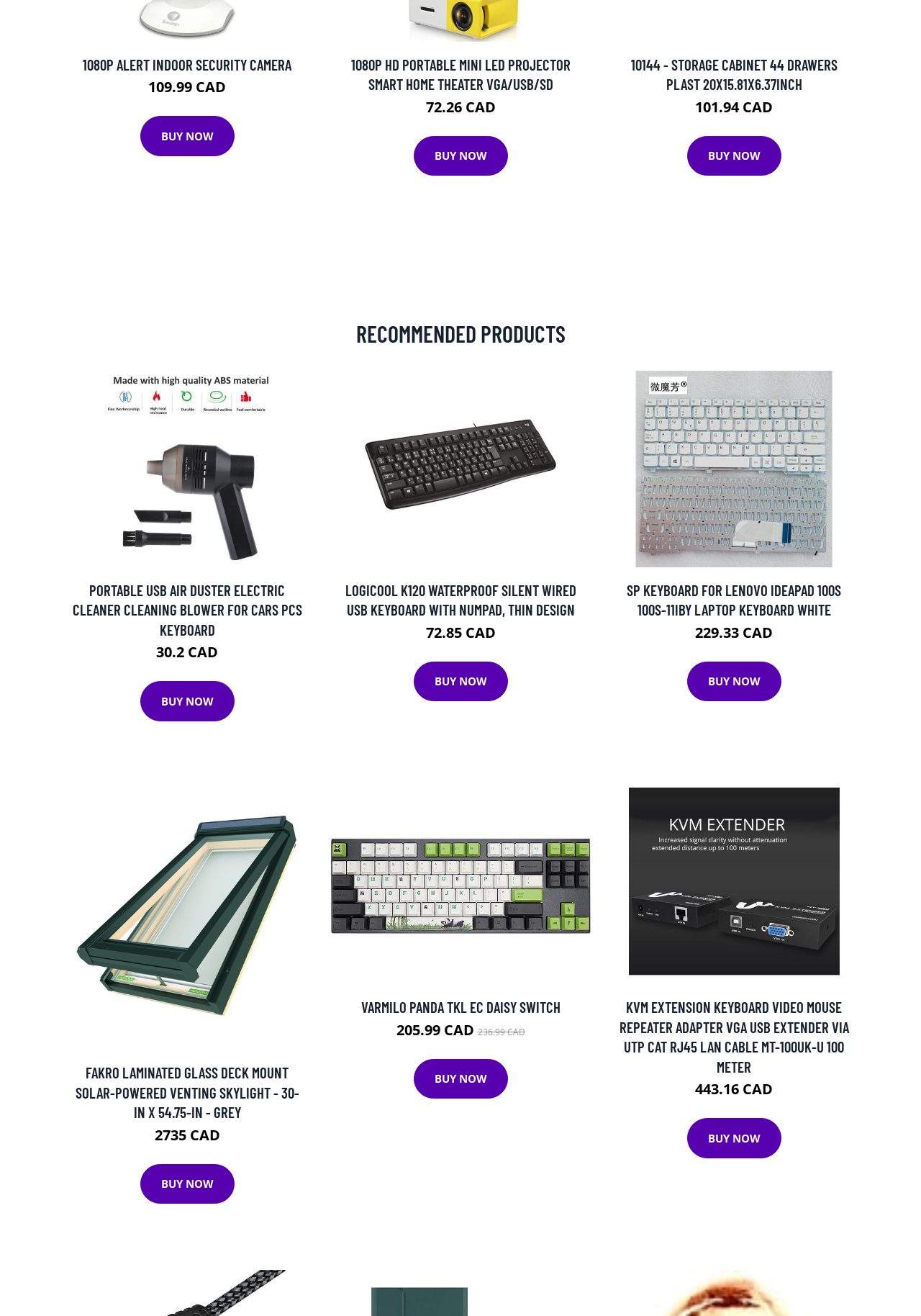Determine the bounding box coordinates of the region I should click to achieve the following instruction: "Explore FAKRO Laminated Glass Deck Mount Solar-powered venting Skylight - 30-in x 54.75-in - Grey". Ensure the bounding box coordinates are four float numbers between 0 and 1, i.e., [left, top, right, bottom].

[0.061, 0.598, 0.345, 0.798]